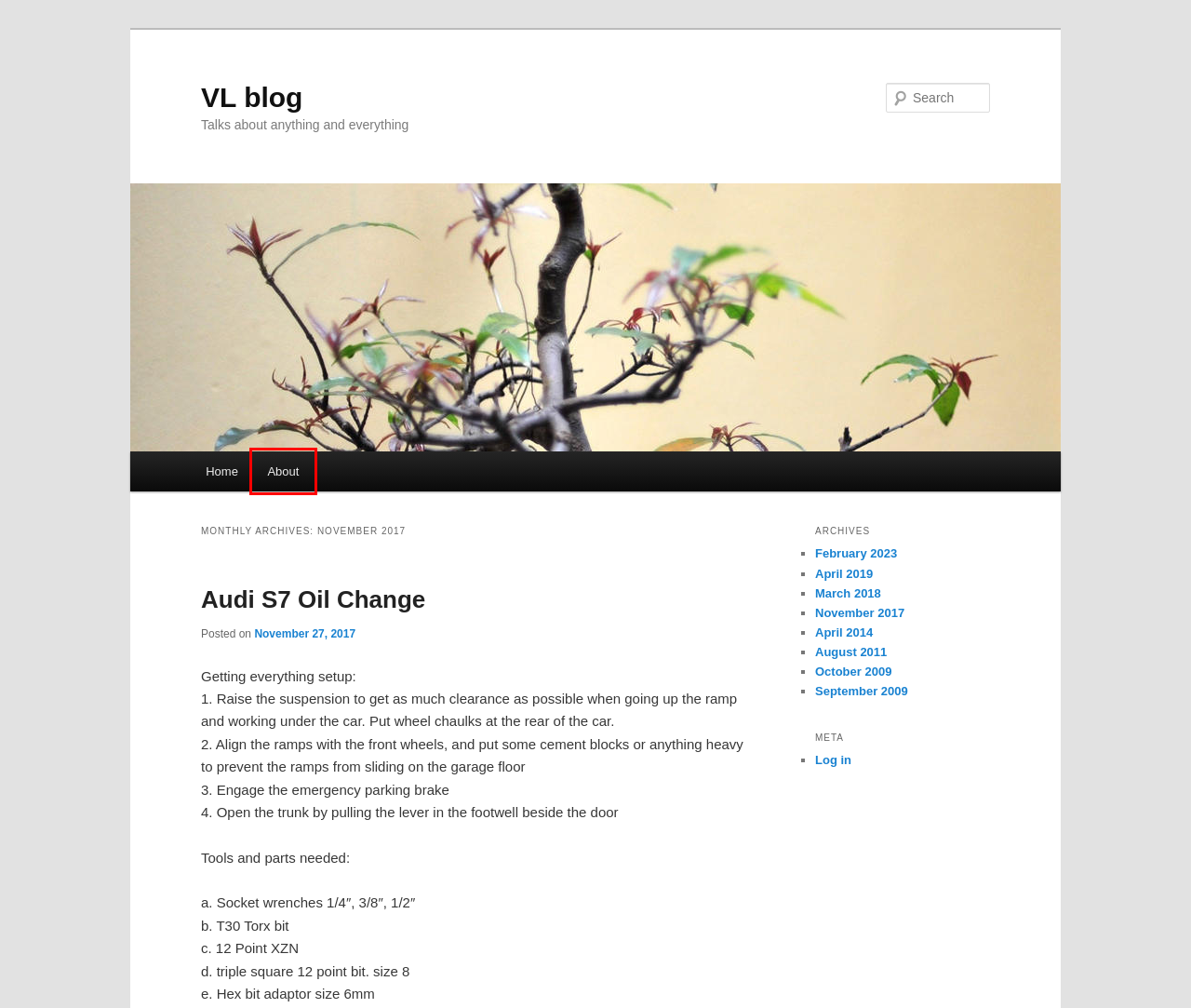Examine the screenshot of the webpage, which includes a red bounding box around an element. Choose the best matching webpage description for the page that will be displayed after clicking the element inside the red bounding box. Here are the candidates:
A. About | VL blog
B. VL blog | Talks about anything and everything
C. February | 2023 | VL blog
D. October | 2009 | VL blog
E. Audi S7 Oil Change | VL blog
F. September | 2009 | VL blog
G. April | 2019 | VL blog
H. Log In ‹ VL blog — WordPress

A